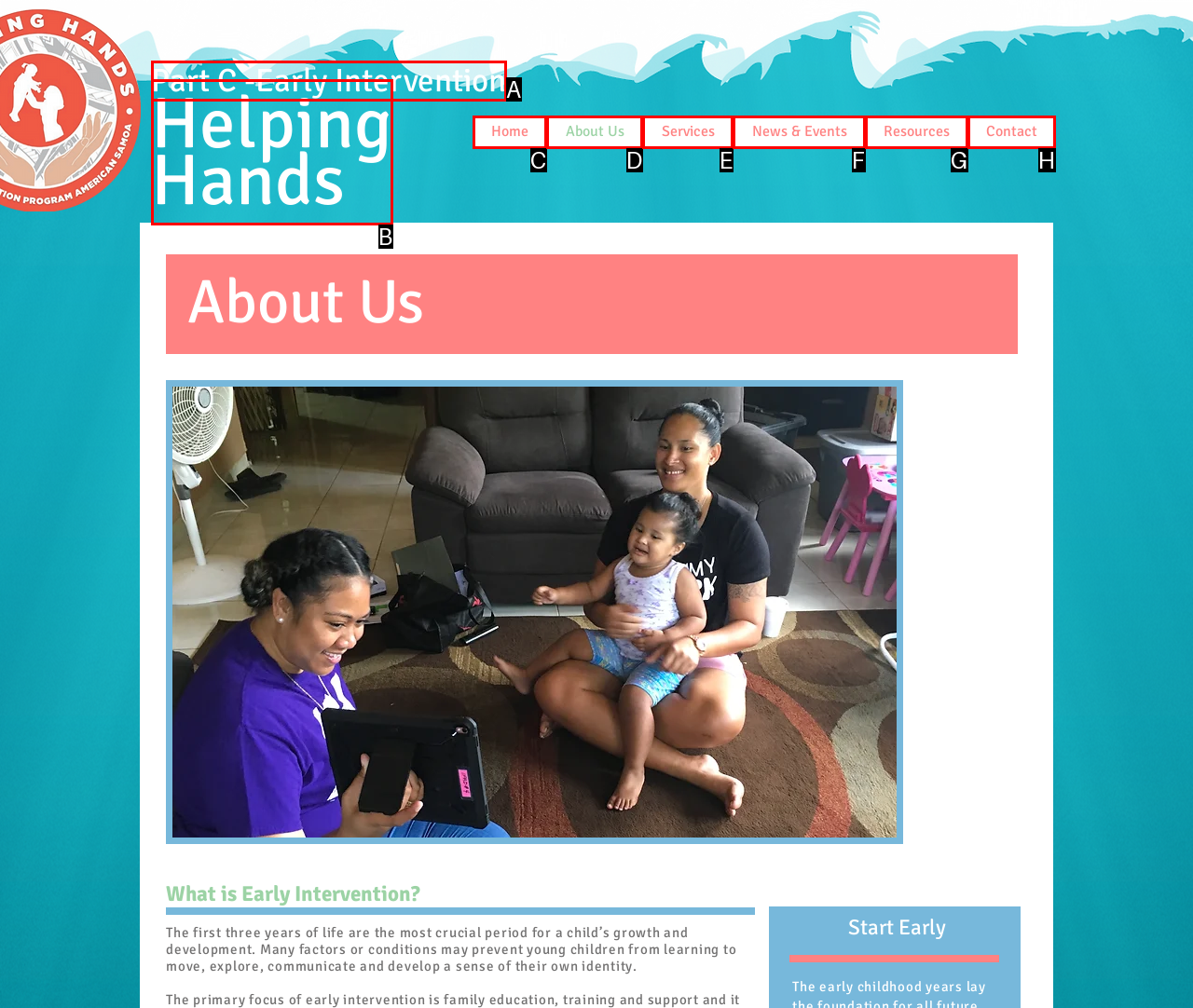From the choices given, find the HTML element that matches this description: News & Events. Answer with the letter of the selected option directly.

F